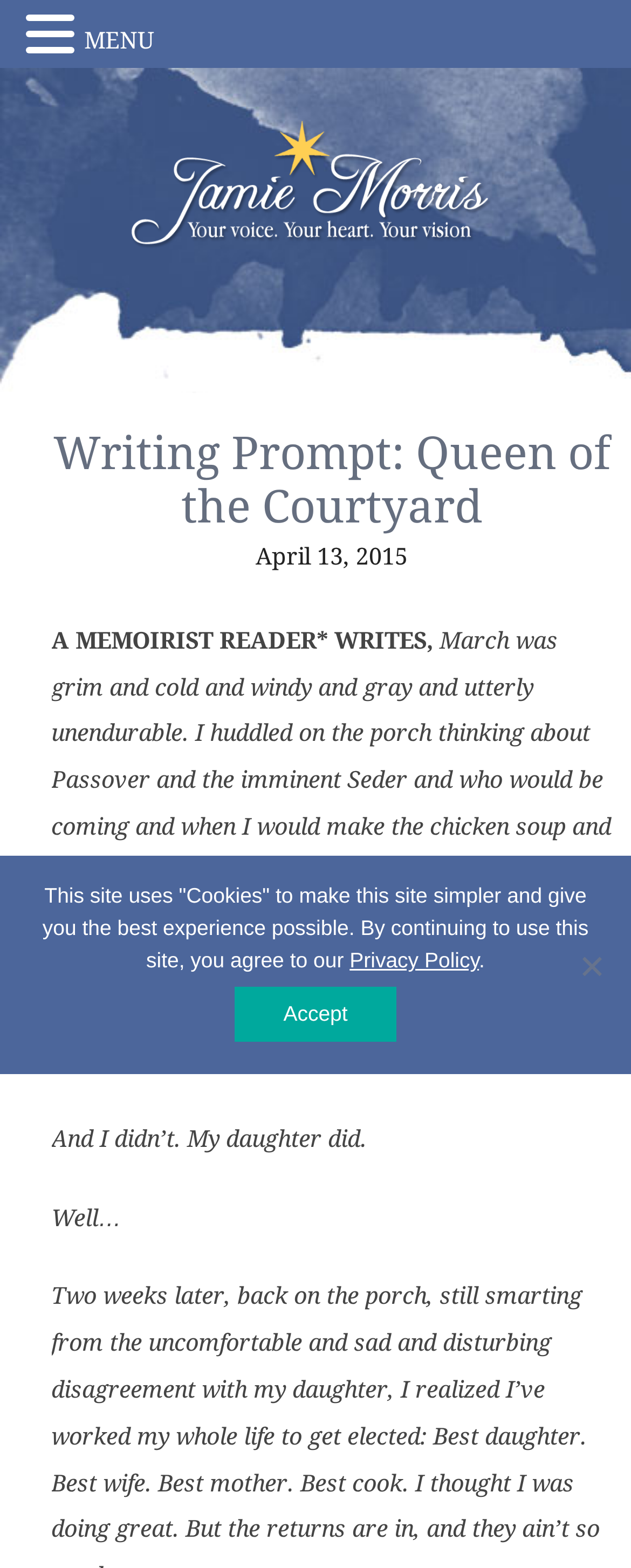Extract the bounding box for the UI element that matches this description: "Privacy Policy".

[0.554, 0.605, 0.759, 0.62]